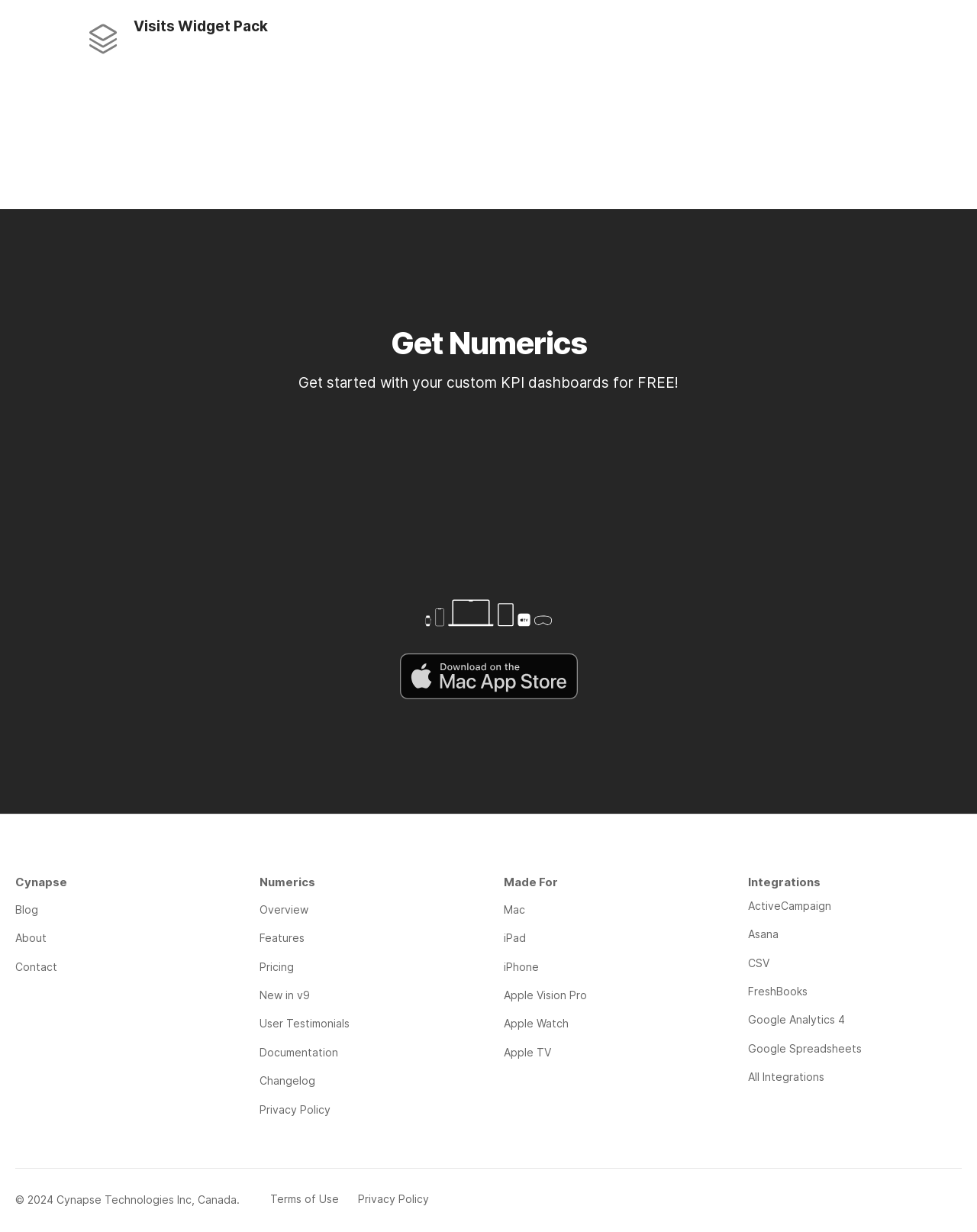What is the version of Numerics mentioned on the webpage?
From the details in the image, provide a complete and detailed answer to the question.

The version of Numerics mentioned on the webpage can be found in the link 'New in v9' which suggests that the current version of Numerics is v9.